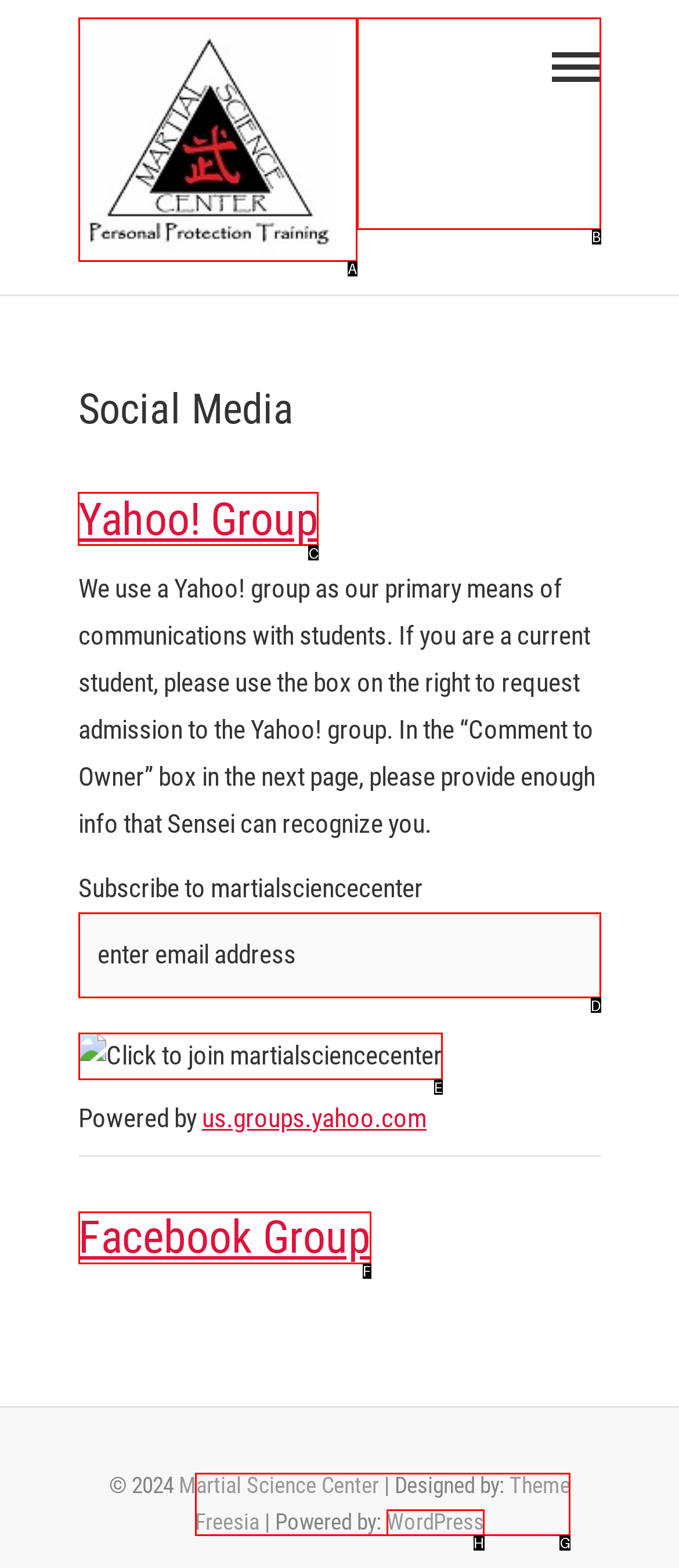Tell me the letter of the UI element I should click to accomplish the task: Request admission to the Yahoo! group based on the choices provided in the screenshot.

C